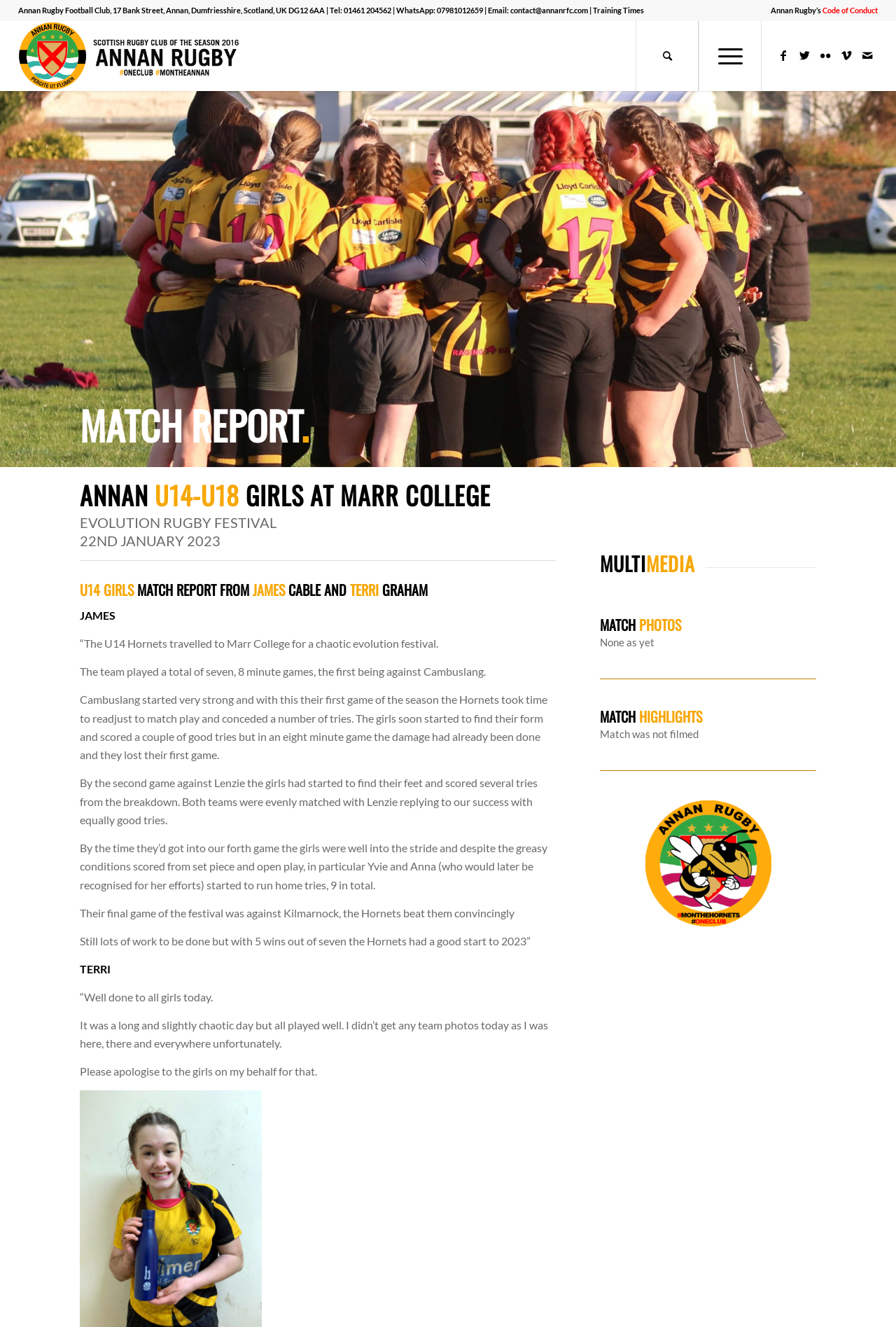Please provide the main heading of the webpage content.

ANNAN U14-U18 GIRLS AT MARR COLLEGE